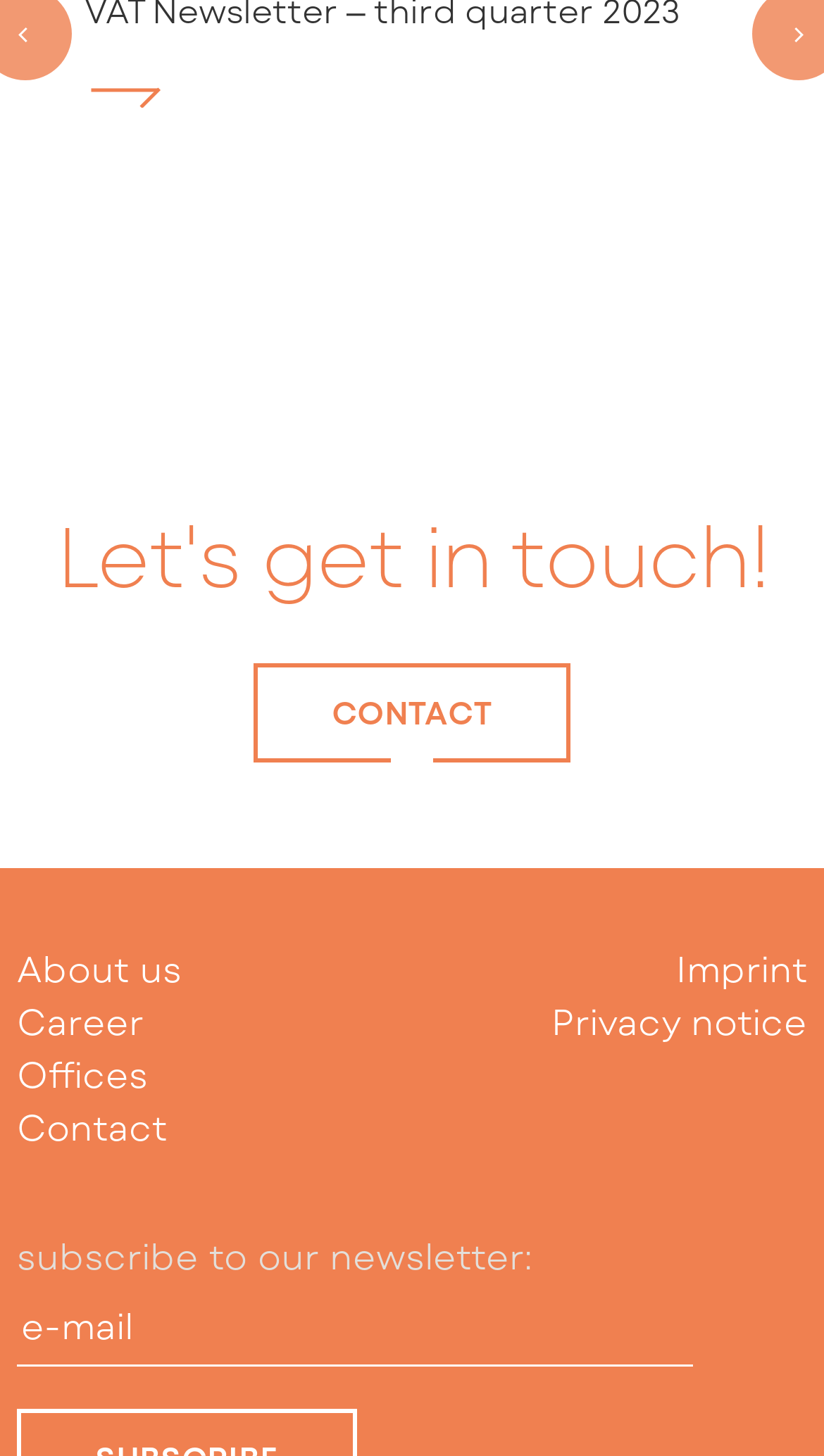From the screenshot, find the bounding box of the UI element matching this description: "Career". Supply the bounding box coordinates in the form [left, top, right, bottom], each a float between 0 and 1.

[0.021, 0.687, 0.174, 0.716]